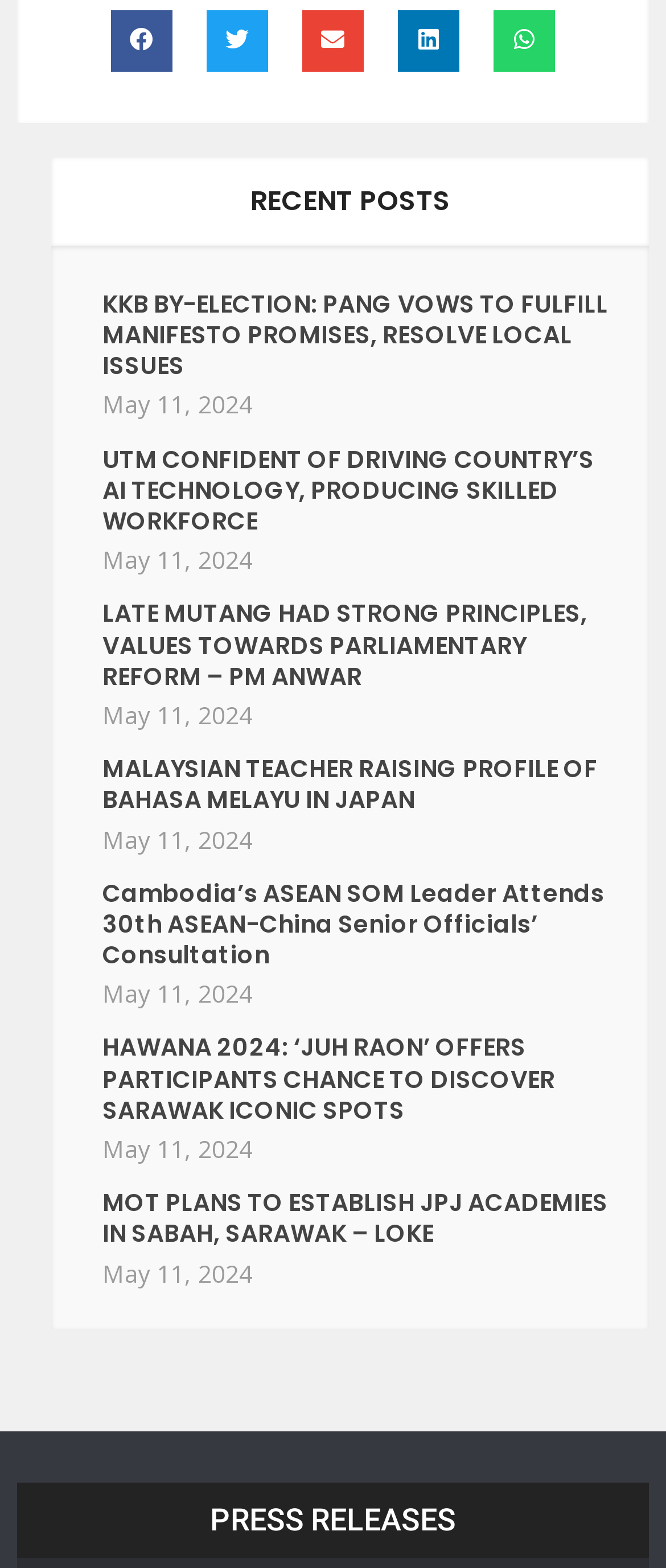Determine the bounding box coordinates for the element that should be clicked to follow this instruction: "Share on whatsapp". The coordinates should be given as four float numbers between 0 and 1, in the format [left, top, right, bottom].

[0.741, 0.006, 0.833, 0.046]